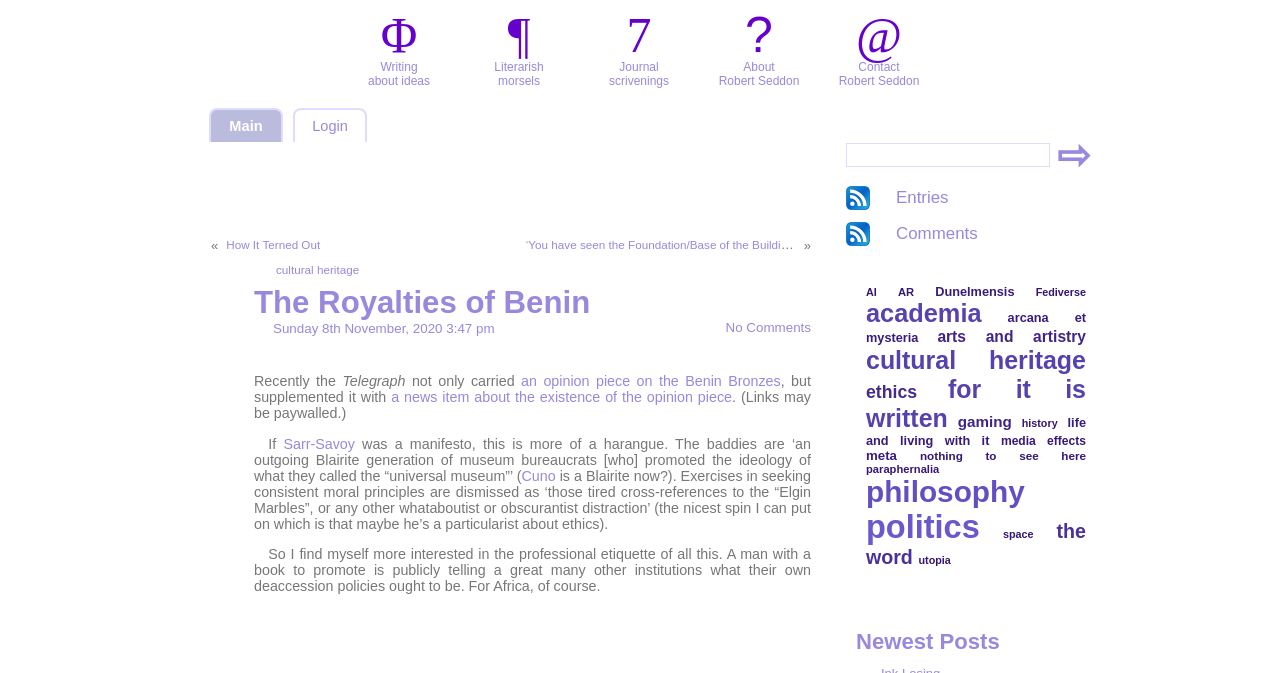Please use the details from the image to answer the following question comprehensively:
How many categories are listed at the bottom of the webpage?

I counted the number of links at the bottom of the webpage, starting from 'AI' and ending at 'utopia', and found that there are 20 categories listed.